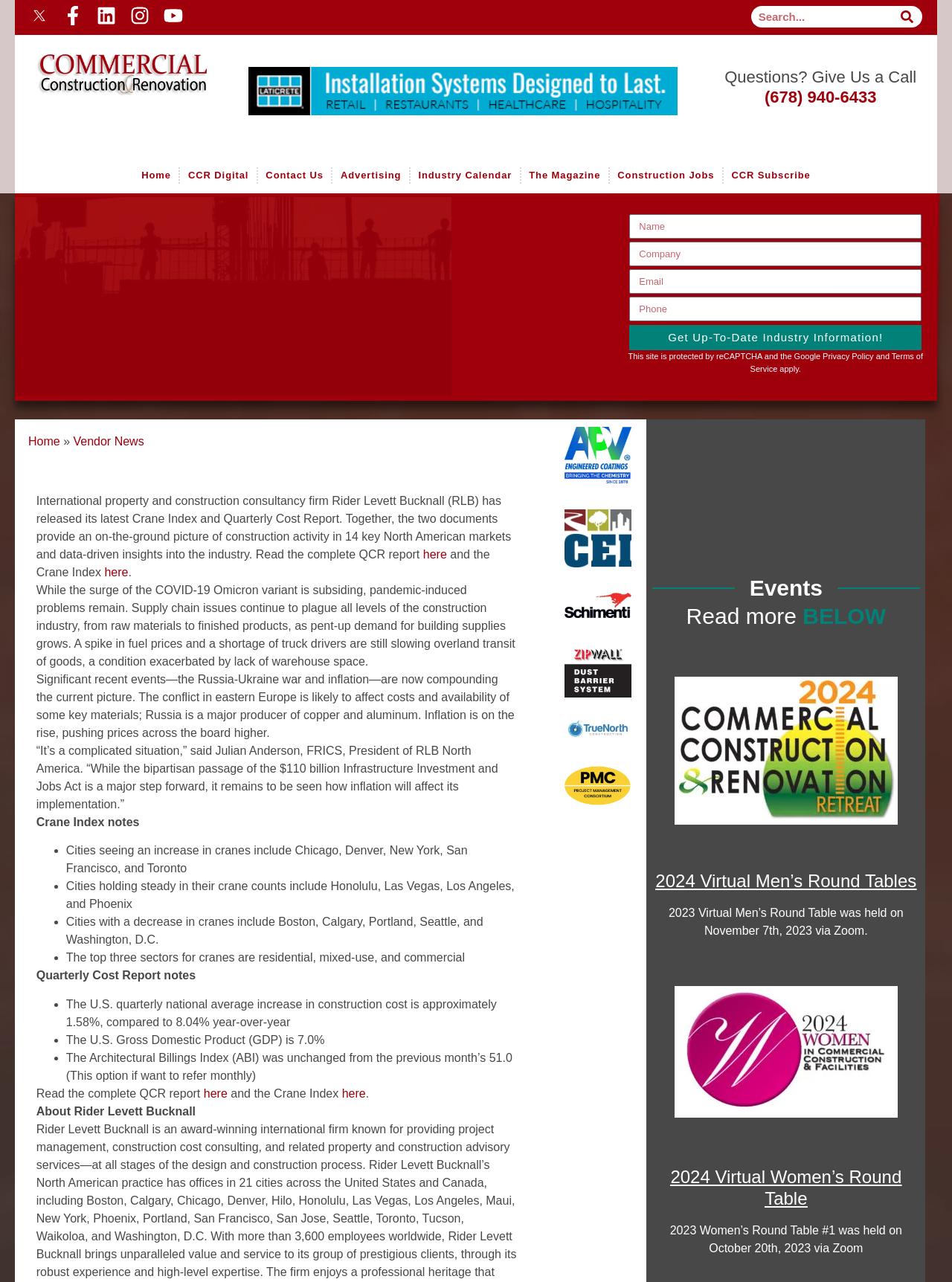What is the name of the consultancy firm mentioned in the article?
Look at the image and answer the question with a single word or phrase.

Rider Levett Bucknall